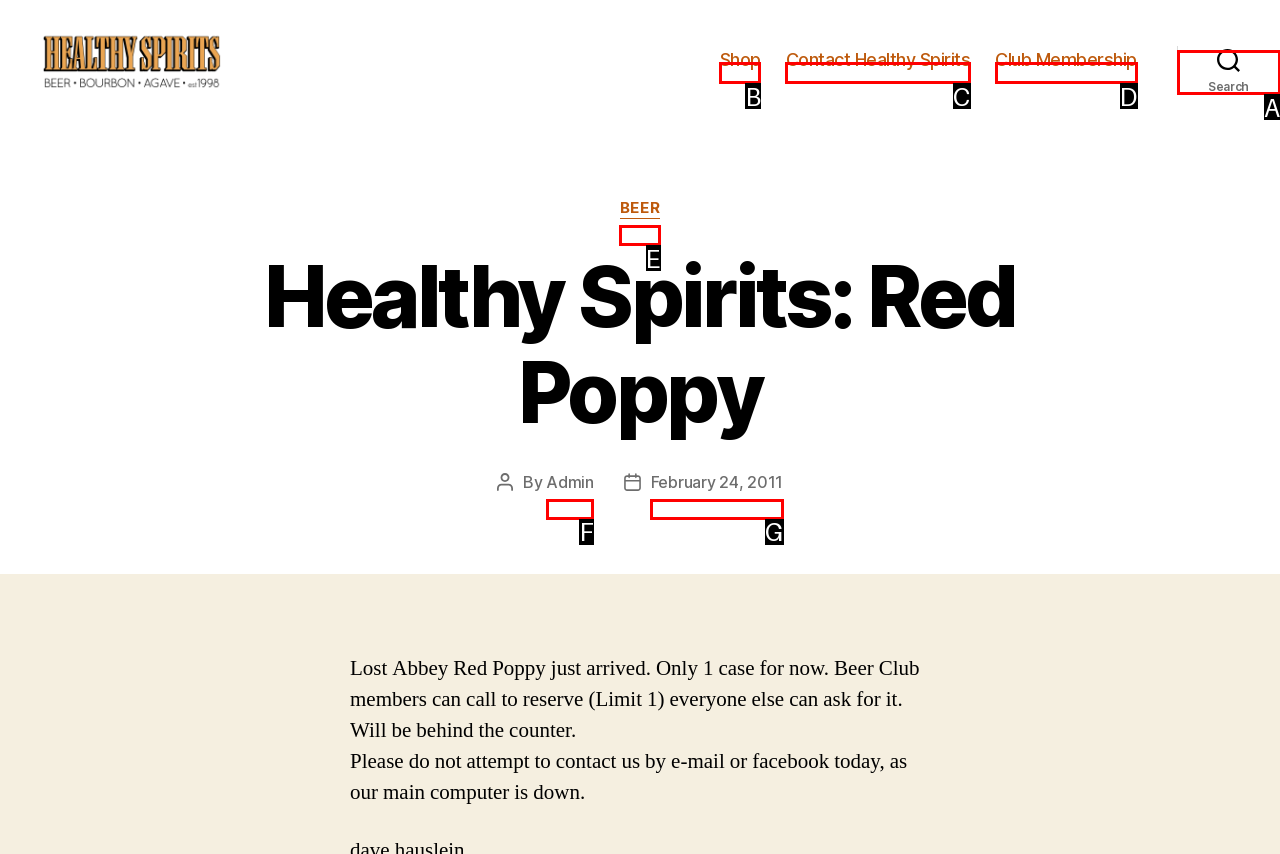Identify the option that corresponds to: Club Membership
Respond with the corresponding letter from the choices provided.

D